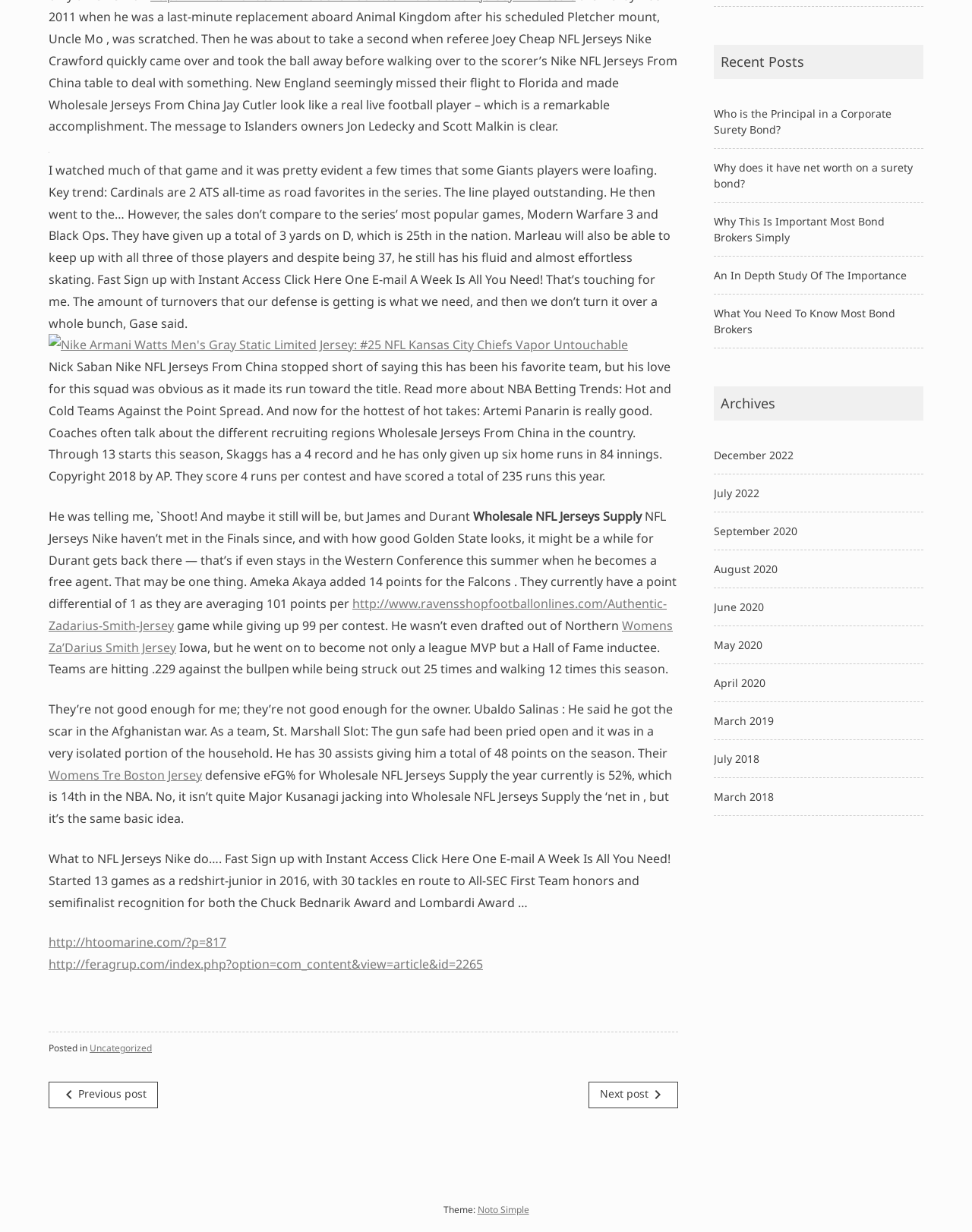Given the description: "Womens Tre Boston Jersey", determine the bounding box coordinates of the UI element. The coordinates should be formatted as four float numbers between 0 and 1, [left, top, right, bottom].

[0.05, 0.622, 0.208, 0.636]